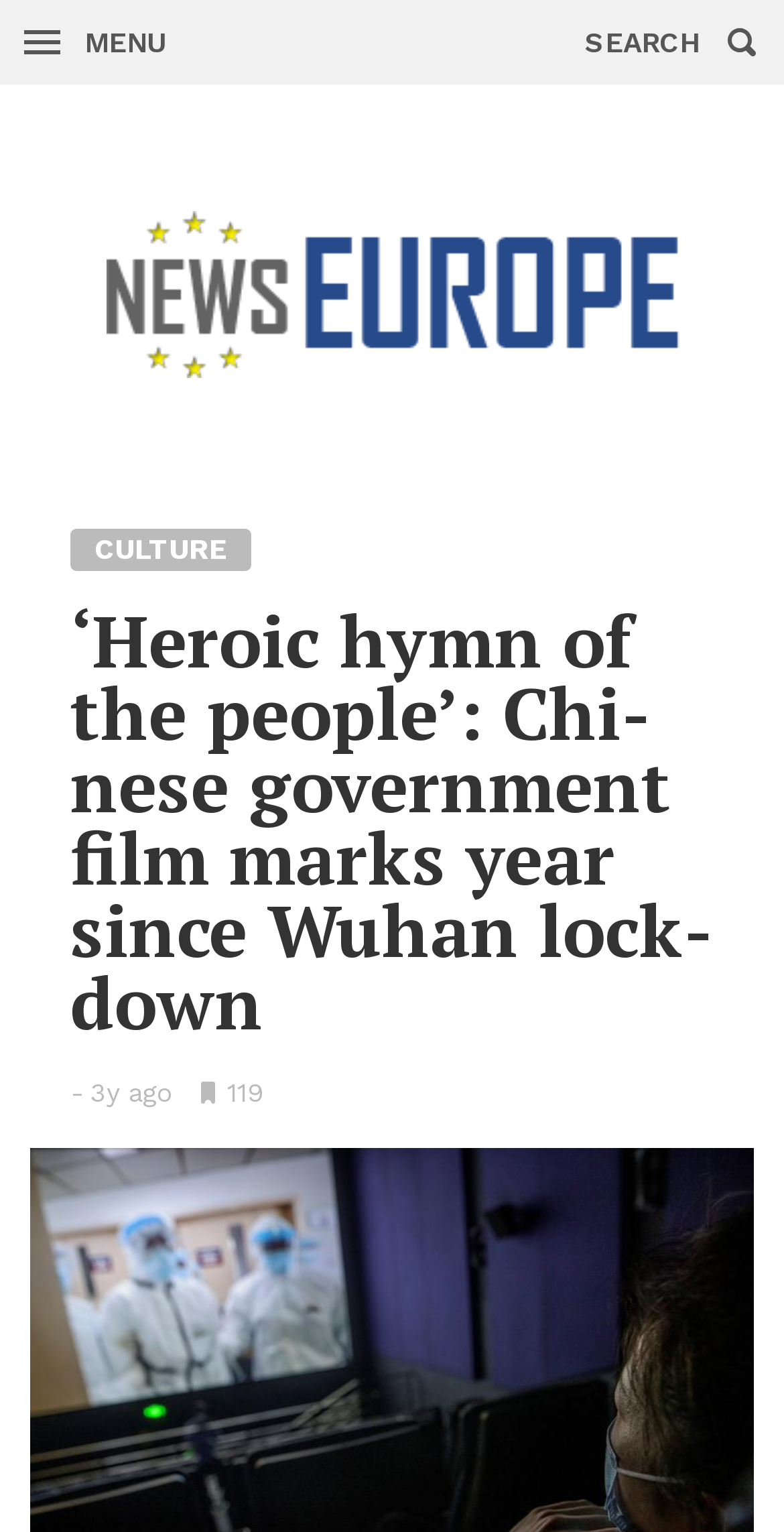Provide a brief response to the question below using one word or phrase:
How many bookmarks does this article have?

119